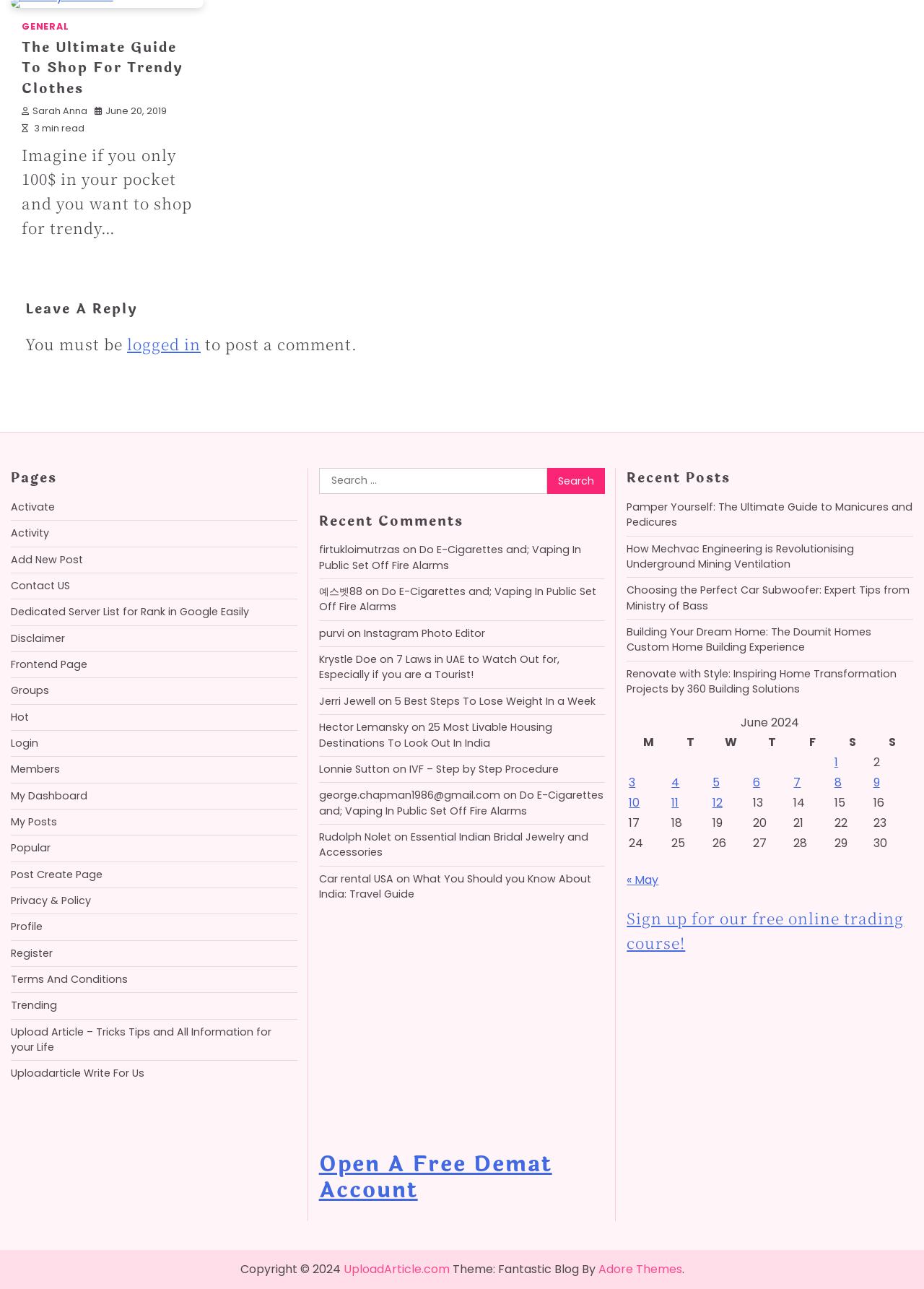Determine the bounding box coordinates in the format (top-left x, top-left y, bottom-right x, bottom-right y). Ensure all values are floating point numbers between 0 and 1. Identify the bounding box of the UI element described by: parent_node: Search for: value="Search"

[0.592, 0.363, 0.655, 0.383]